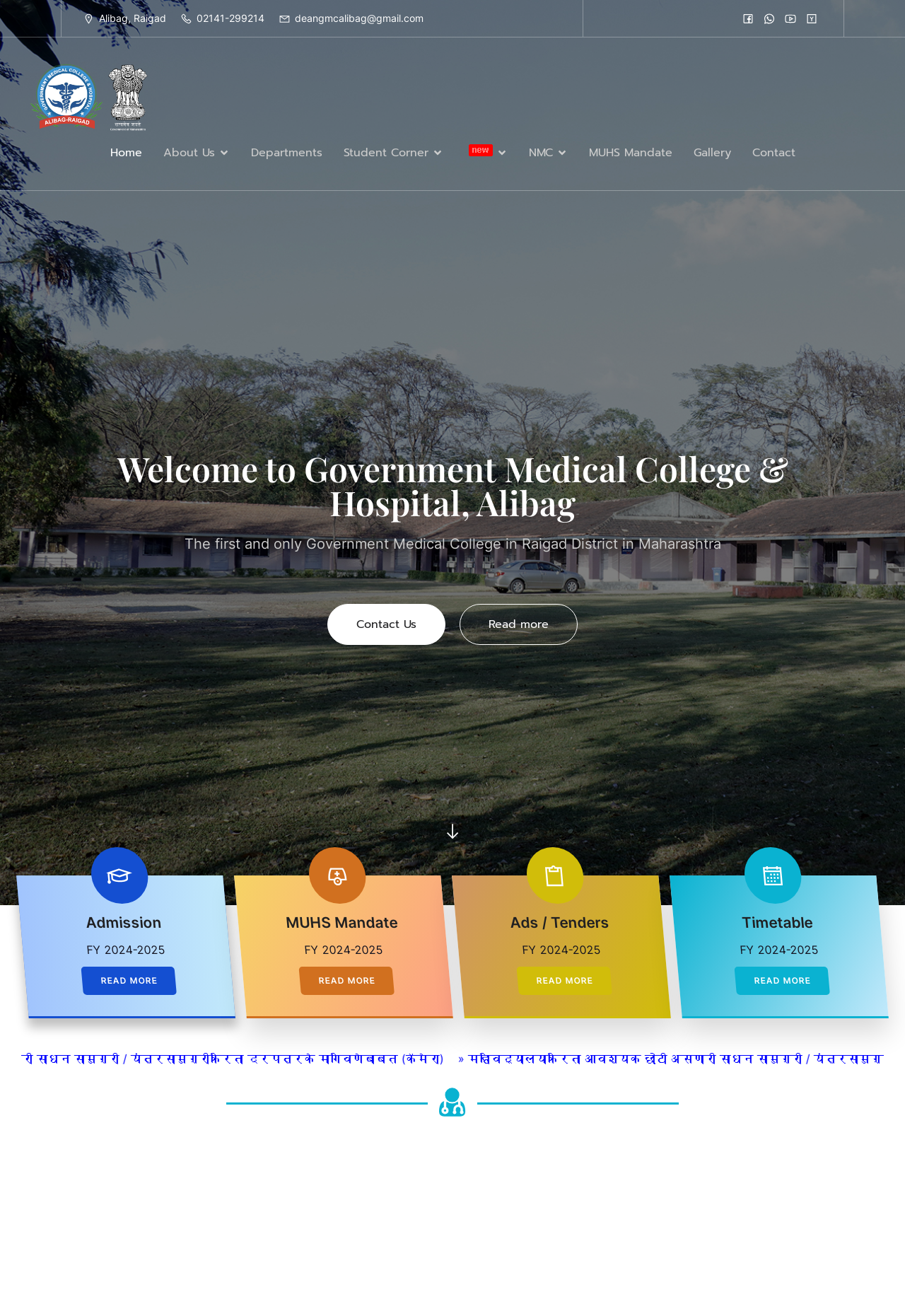How many headings are available on the webpage?
Give a thorough and detailed response to the question.

The headings are scattered throughout the webpage, and there are five of them. They are 'Welcome to Government Medical College & Hospital, Alibag', 'Admission', 'MUHS Mandate', 'Ads / Tenders', and 'Timetable'.